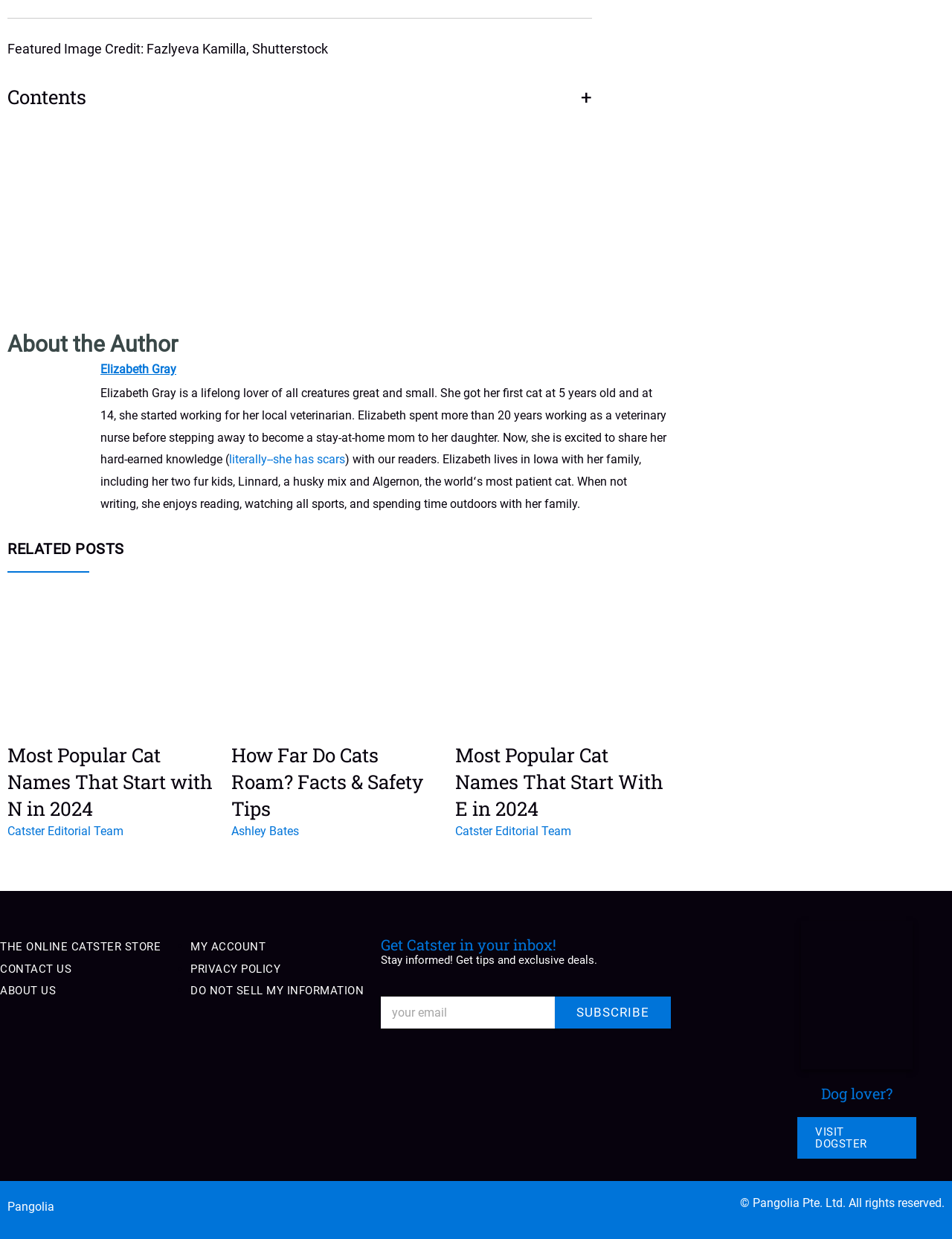What is the name of the cat breed in the third 'RELATED POSTS' article?
Answer the question with a single word or phrase, referring to the image.

Birman